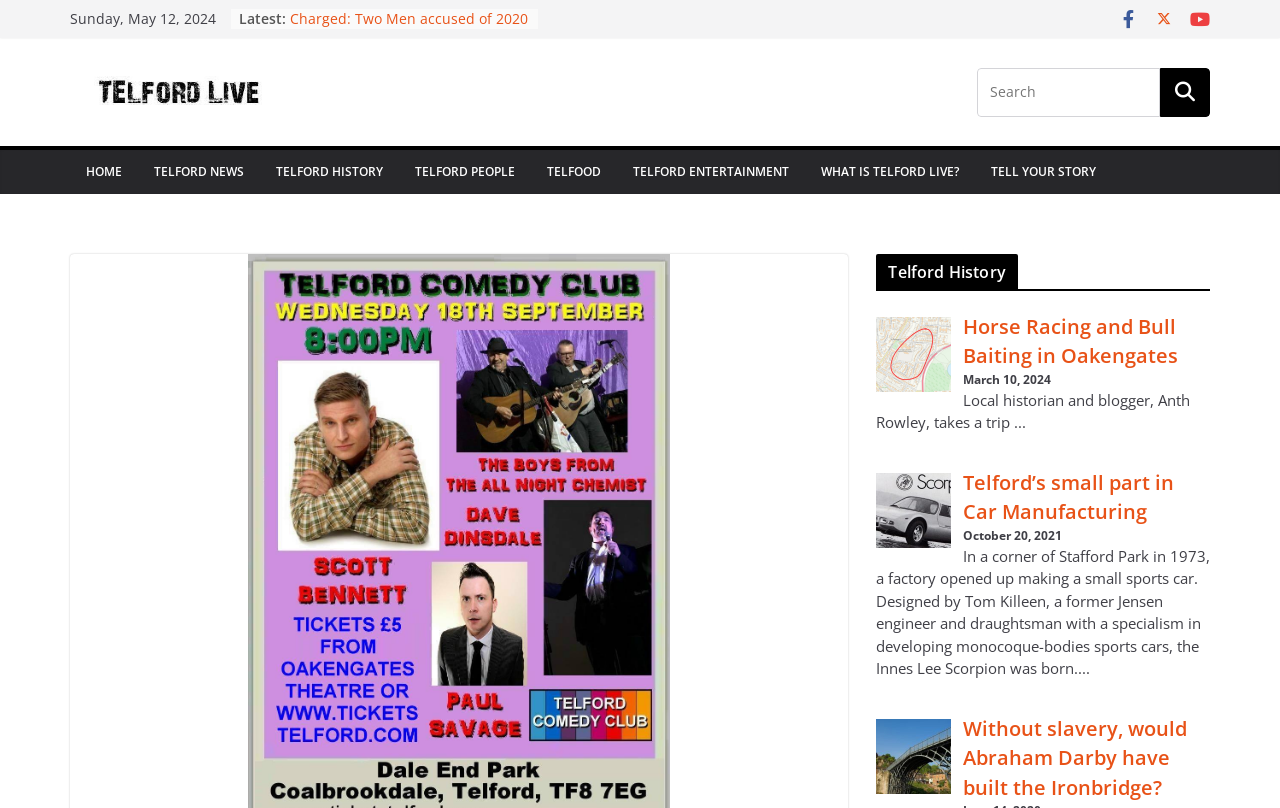Indicate the bounding box coordinates of the element that must be clicked to execute the instruction: "Click on the 'TELFORD ENTERTAINMENT' link". The coordinates should be given as four float numbers between 0 and 1, i.e., [left, top, right, bottom].

[0.495, 0.199, 0.616, 0.228]